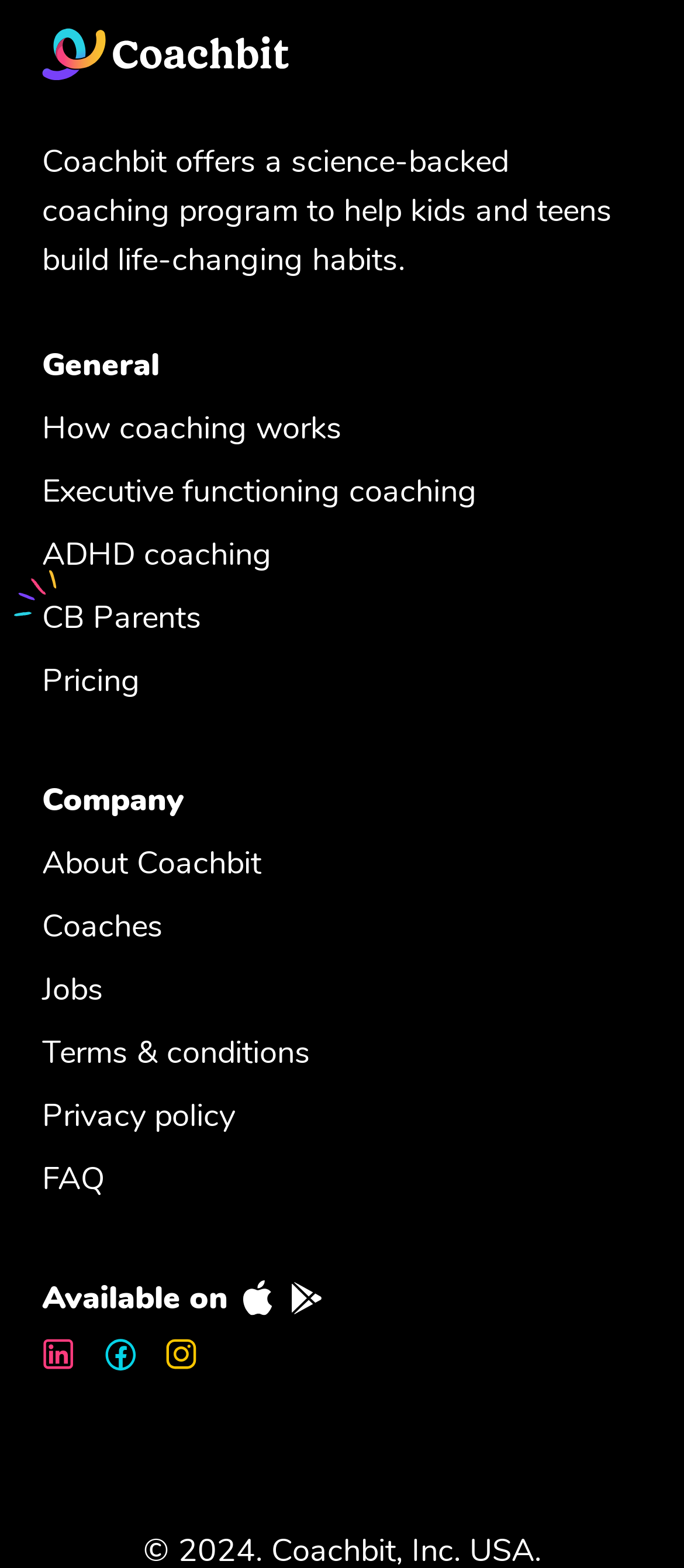What are the two app stores where Coachbit is available?
Using the visual information, reply with a single word or short phrase.

Apple App Store and Google Play Store